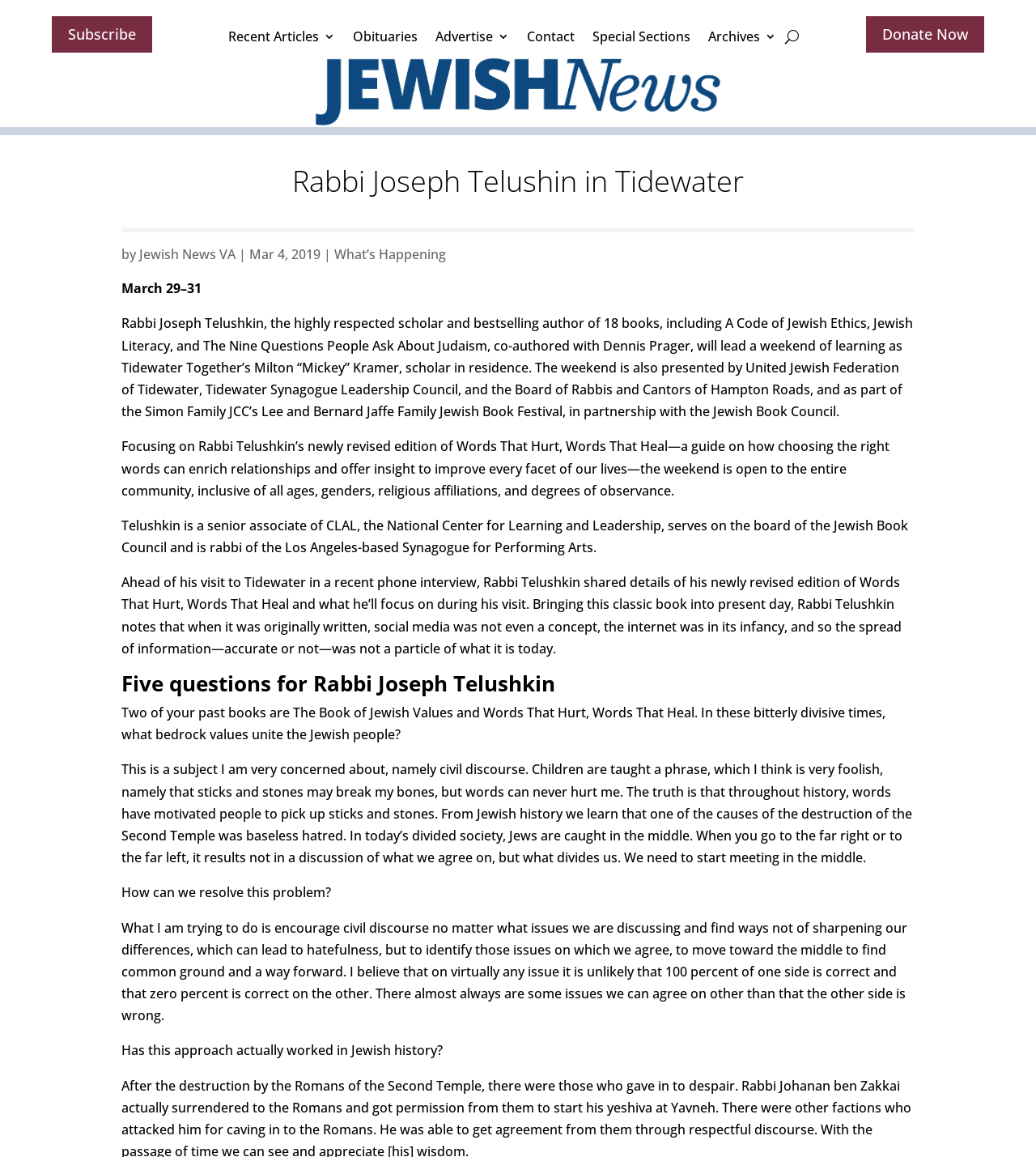Determine the bounding box coordinates for the clickable element to execute this instruction: "Donate now". Provide the coordinates as four float numbers between 0 and 1, i.e., [left, top, right, bottom].

[0.836, 0.014, 0.95, 0.046]